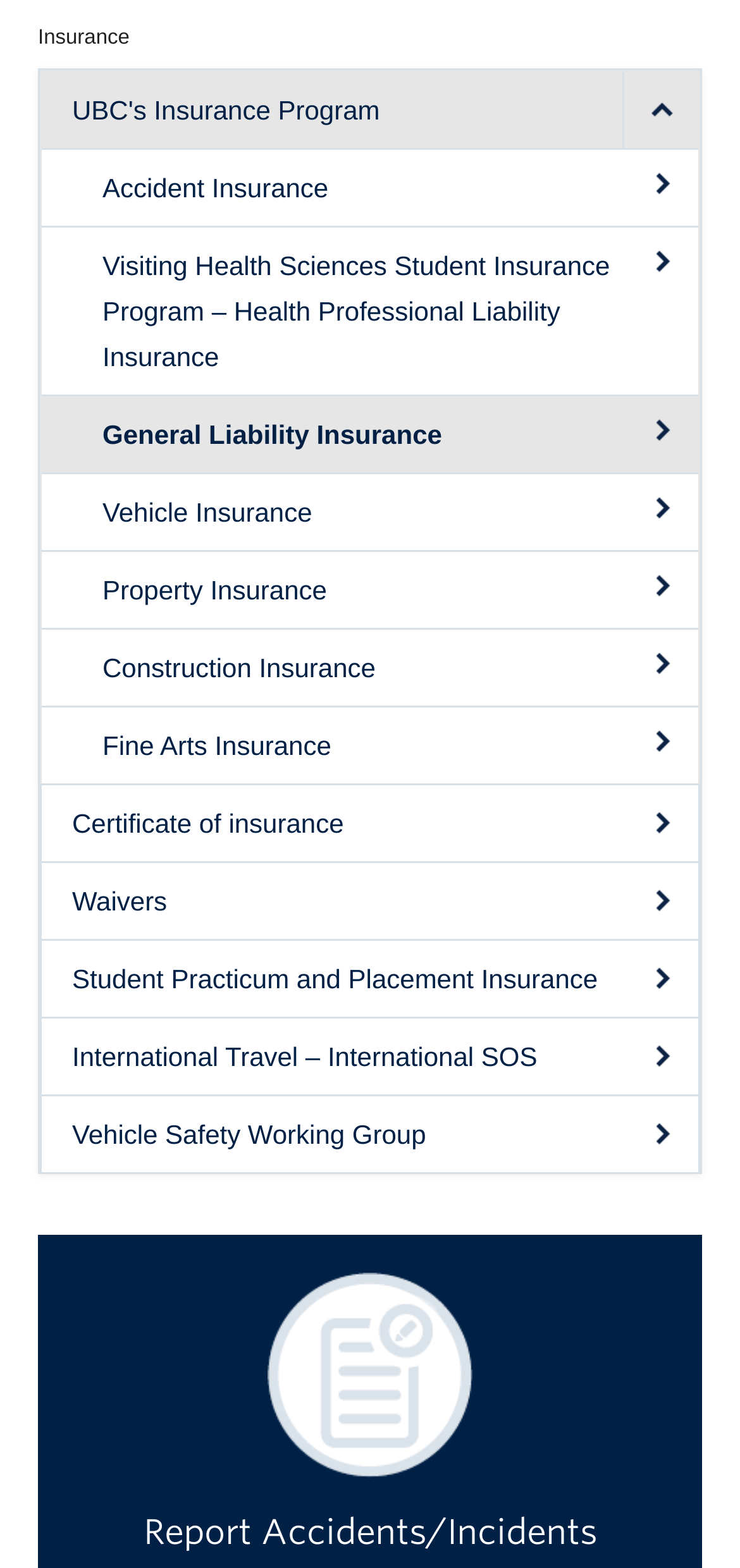Given the description of a UI element: "parent_node: Training aria-label="expand Training menu"", identify the bounding box coordinates of the matching element in the webpage screenshot.

[0.897, 0.079, 1.0, 0.128]